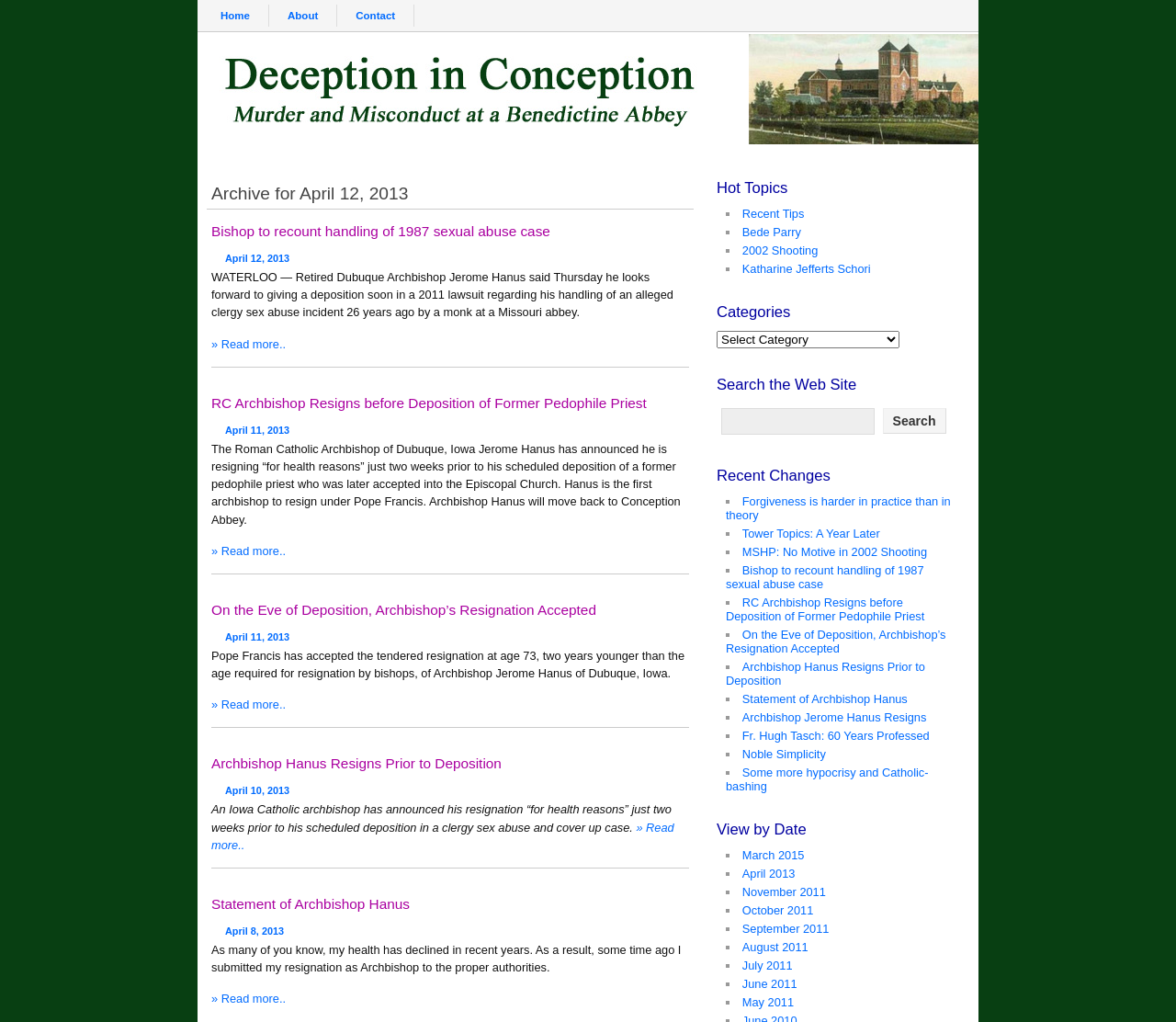What is the name of the archbishop mentioned in the webpage?
Provide an in-depth answer to the question, covering all aspects.

The webpage mentions Archbishop Jerome Hanus in multiple articles, including 'Bishop to recount handling of 1987 sexual abuse case', 'RC Archbishop Resigns before Deposition of Former Pedophile Priest', and 'On the Eve of Deposition, Archbishop’s Resignation Accepted'.